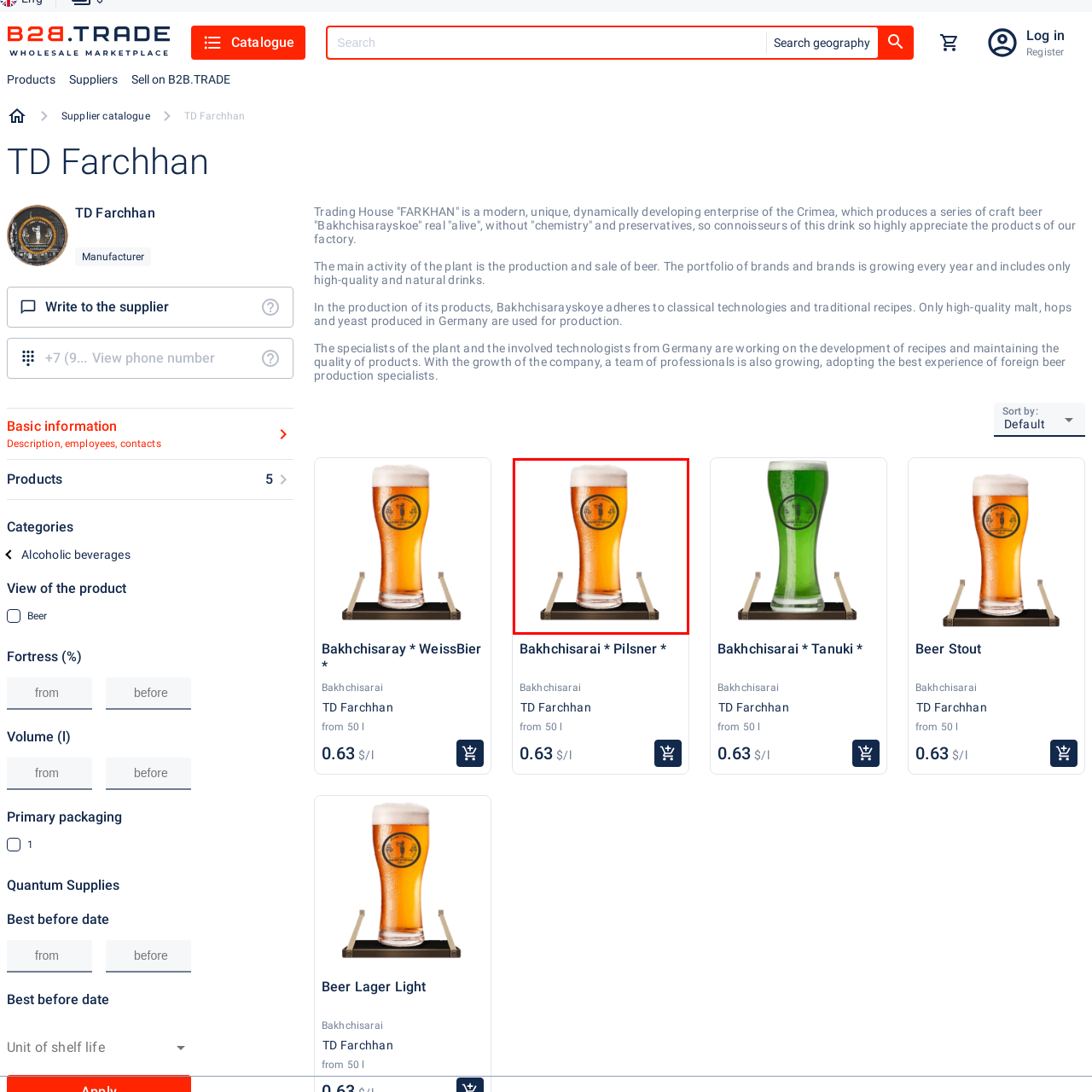Direct your attention to the image enclosed by the red boundary, What is on top of the beer? 
Answer concisely using a single word or phrase.

Frothy white foam